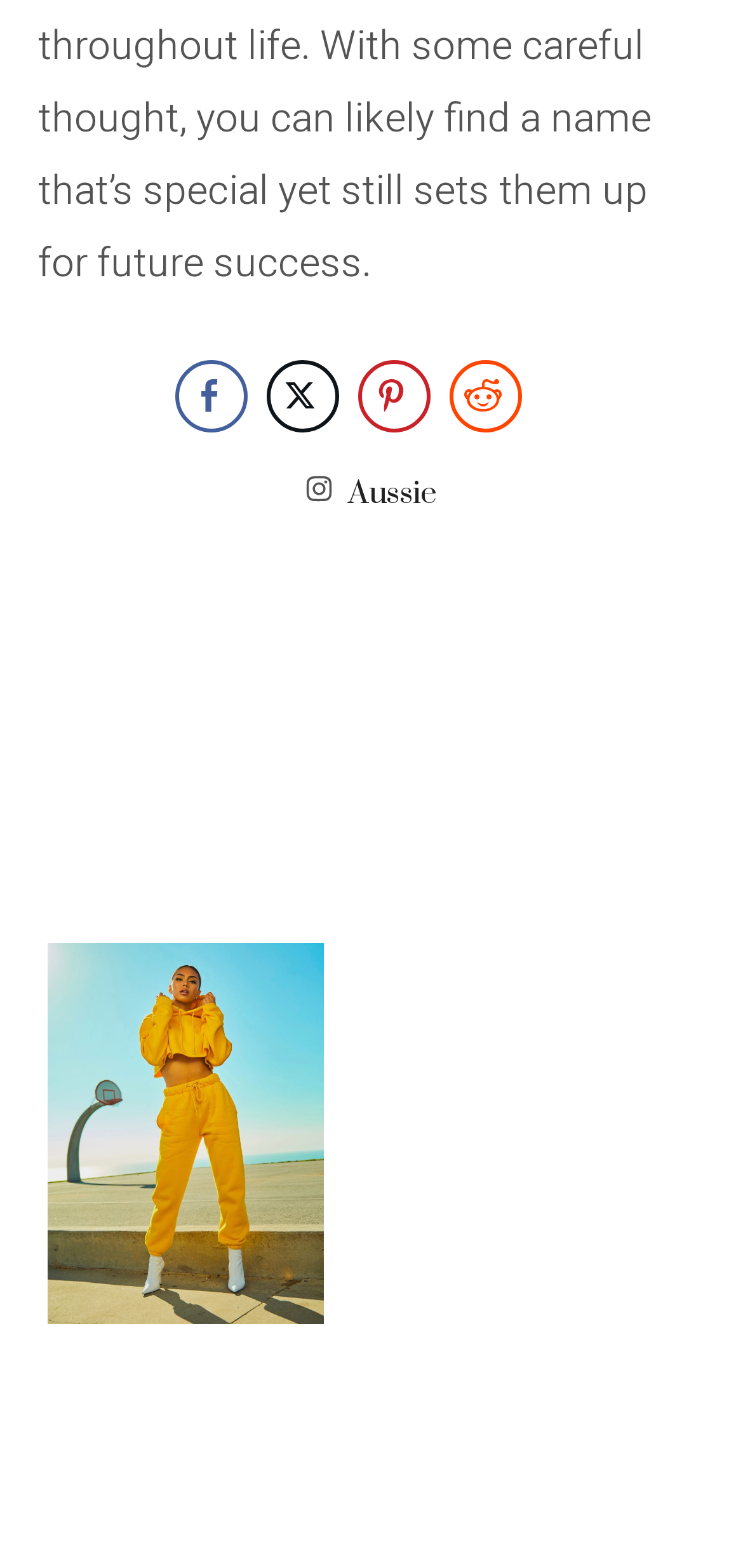Refer to the image and provide a thorough answer to this question:
What is the position of the 'Aussie' link?

I analyzed the bounding box coordinates of the 'Aussie' link and found that its y1 and y2 values are relatively small, indicating that it is located near the top of the webpage. Its x1 and x2 values suggest that it is positioned roughly in the middle of the webpage.